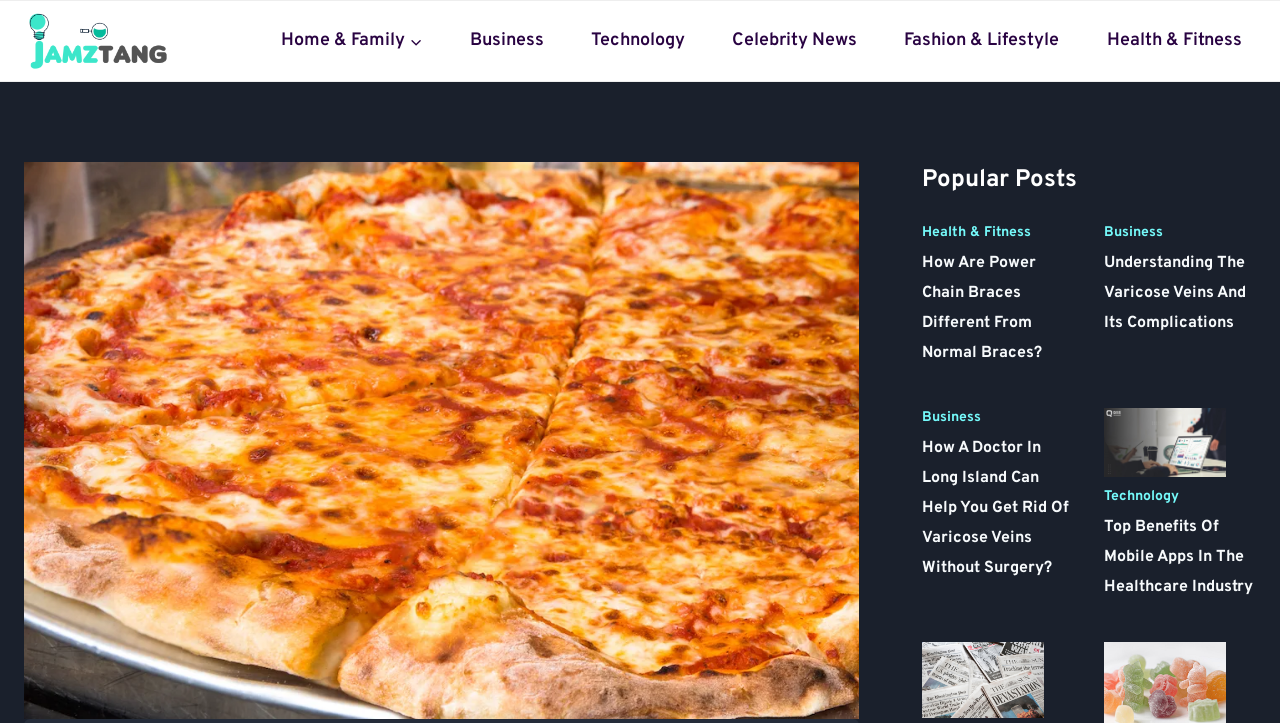Pinpoint the bounding box coordinates of the element to be clicked to execute the instruction: "Learn about the Benefits of Mobile Apps".

[0.862, 0.701, 0.981, 0.832]